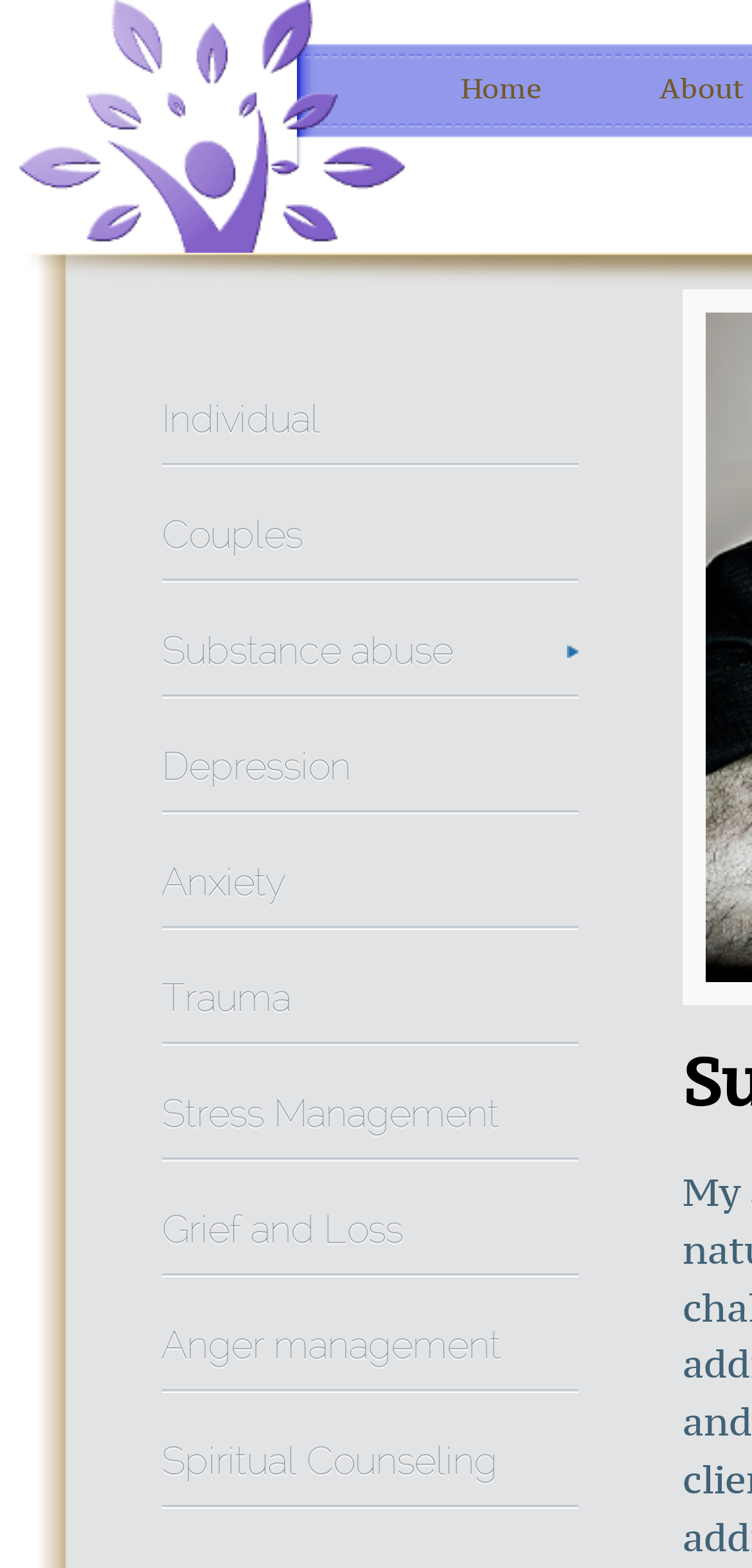Predict the bounding box coordinates of the area that should be clicked to accomplish the following instruction: "Go to Home page". The bounding box coordinates should consist of four float numbers between 0 and 1, i.e., [left, top, right, bottom].

[0.556, 0.043, 0.782, 0.073]